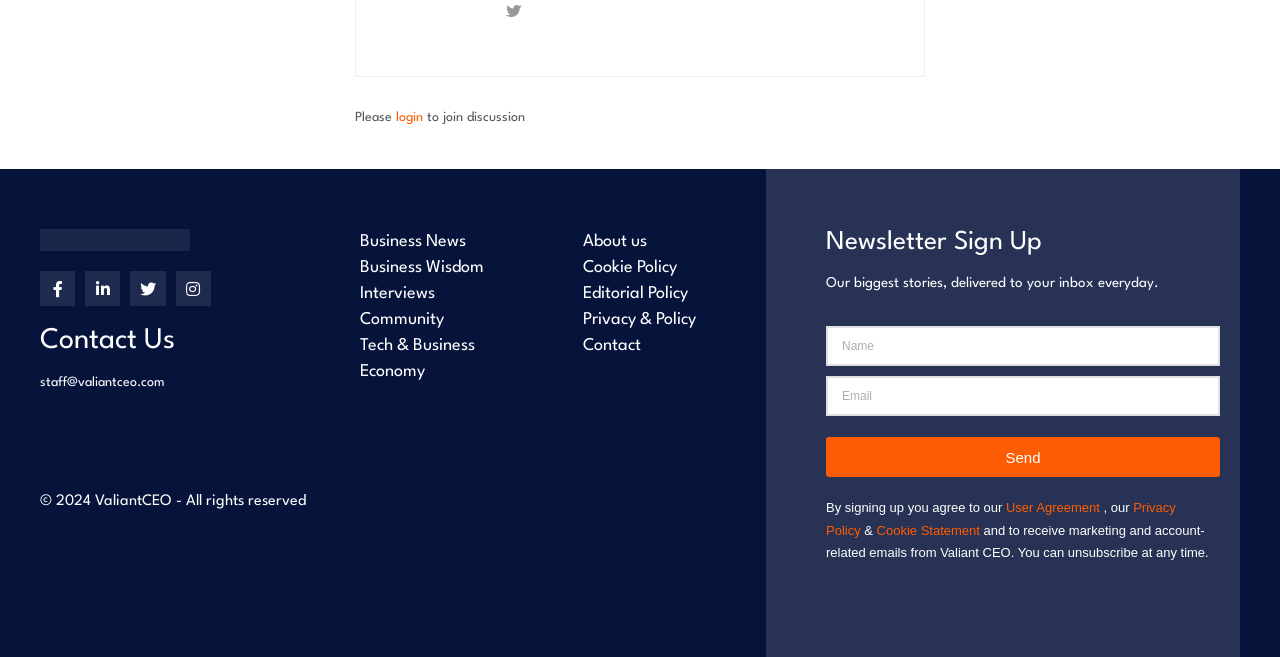Please mark the clickable region by giving the bounding box coordinates needed to complete this instruction: "Send newsletter sign up".

[0.645, 0.666, 0.953, 0.726]